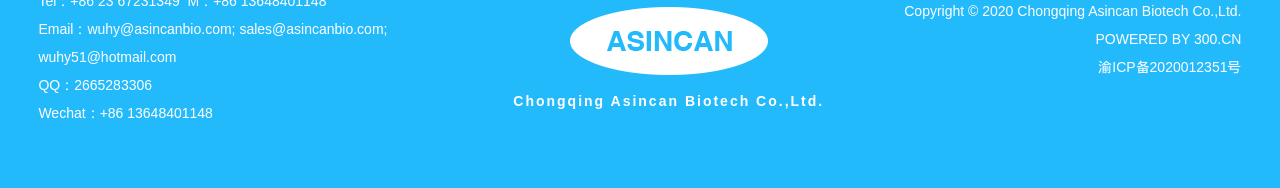What is the company's name?
Identify the answer in the screenshot and reply with a single word or phrase.

Chongqing Asincan Biotech Co.,Ltd.